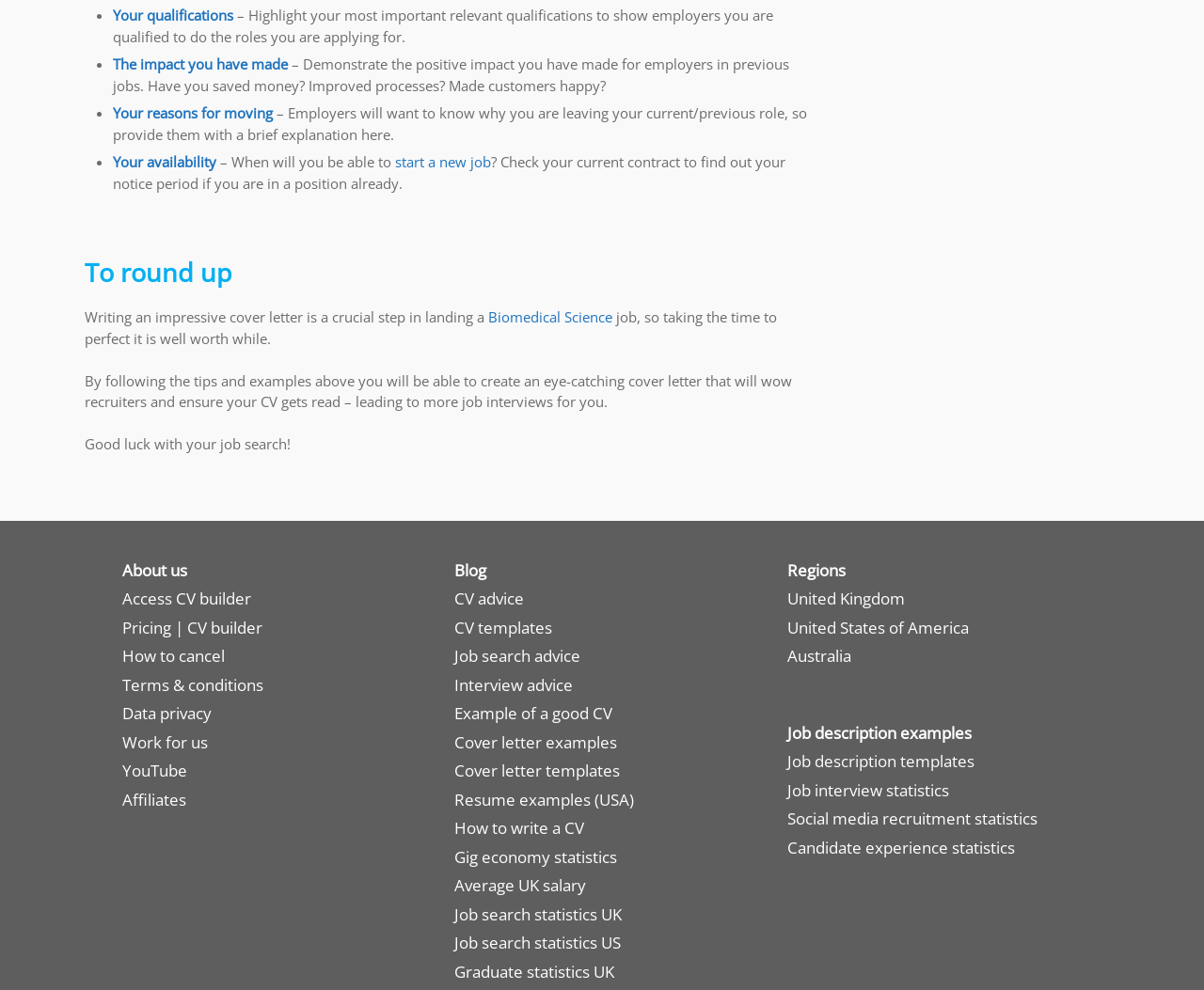Please identify the bounding box coordinates of the area that needs to be clicked to fulfill the following instruction: "Click on 'About us'."

[0.102, 0.565, 0.155, 0.587]